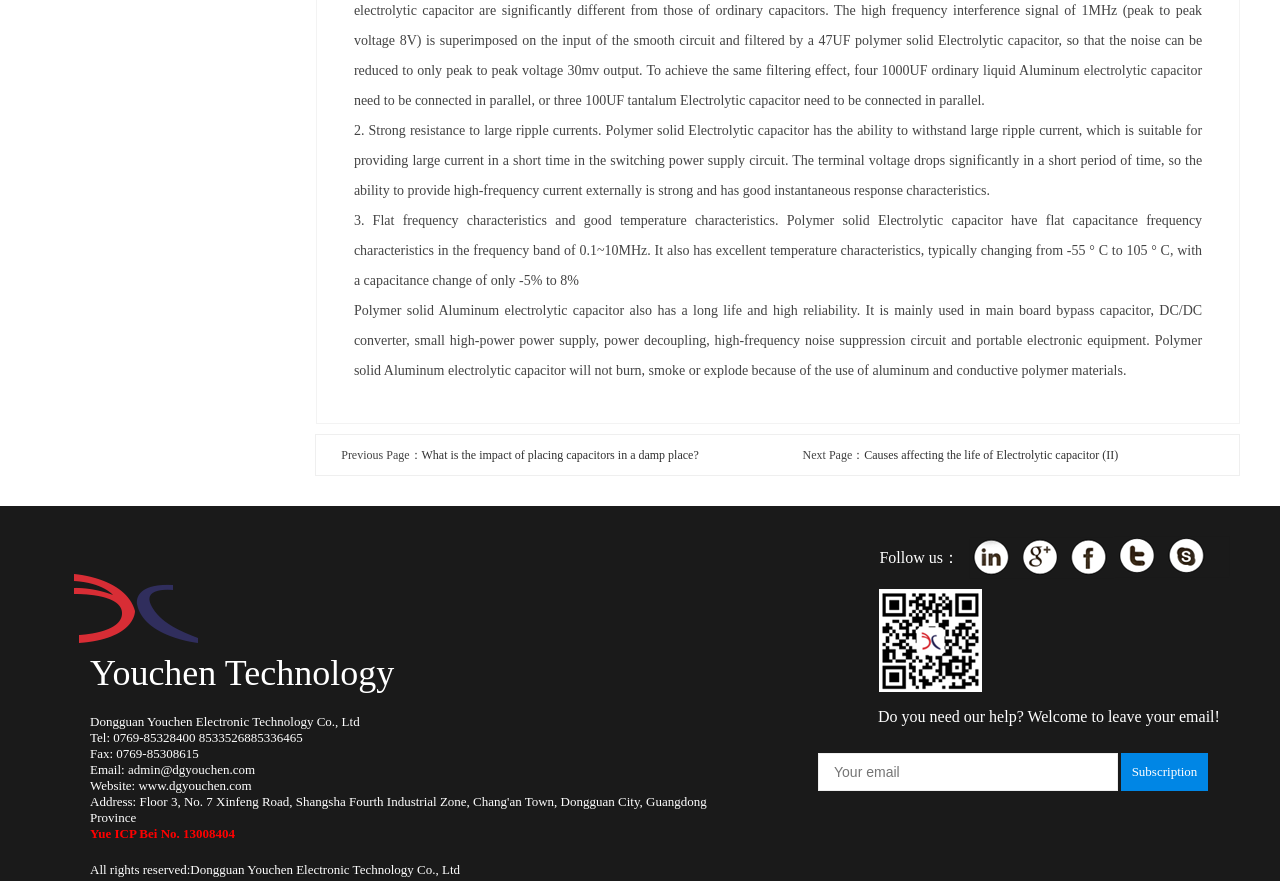Bounding box coordinates are specified in the format (top-left x, top-left y, bottom-right x, bottom-right y). All values are floating point numbers bounded between 0 and 1. Please provide the bounding box coordinate of the region this sentence describes: Subscription

[0.876, 0.855, 0.944, 0.898]